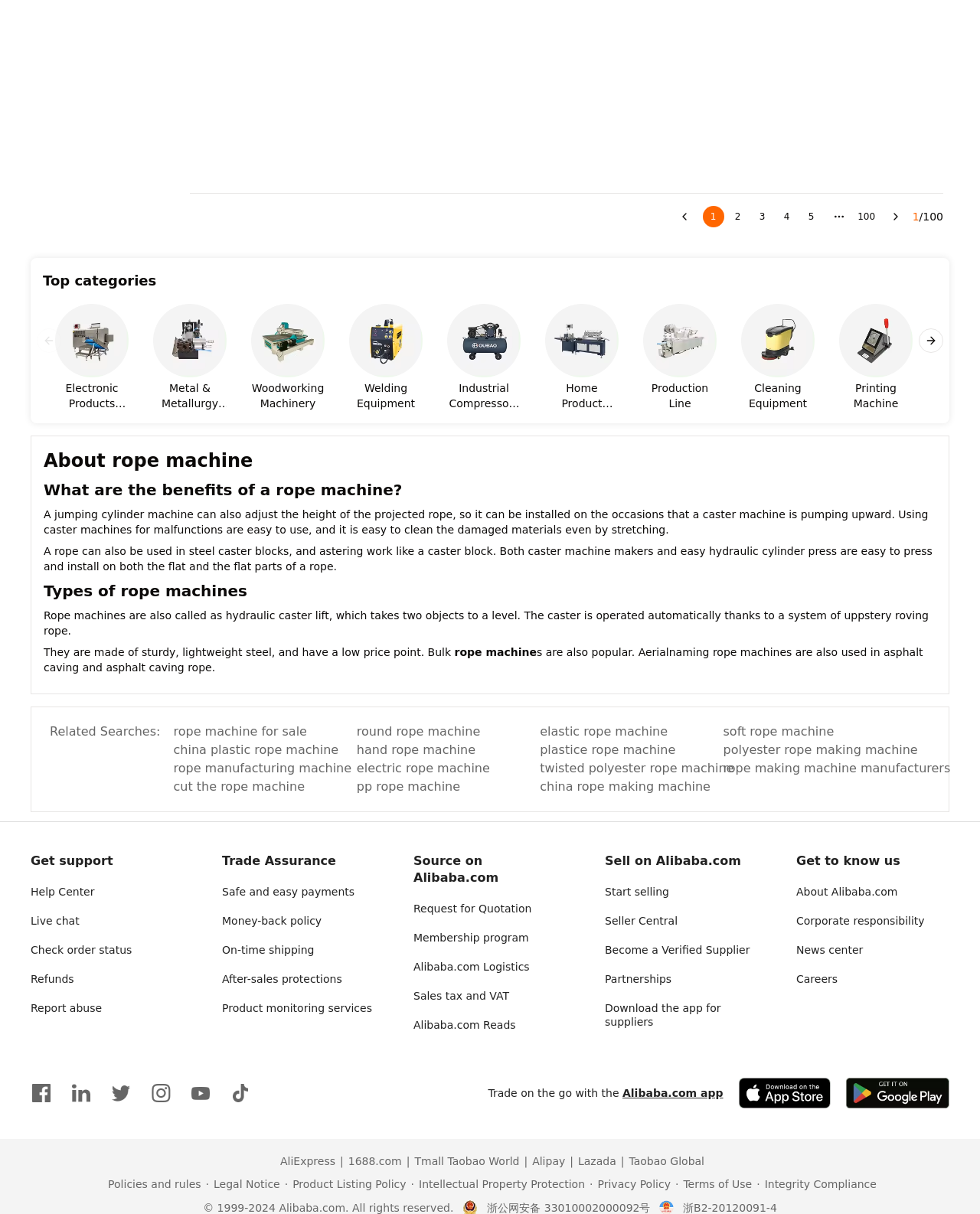Please give a succinct answer using a single word or phrase:
What is the minimum order quantity?

1 set